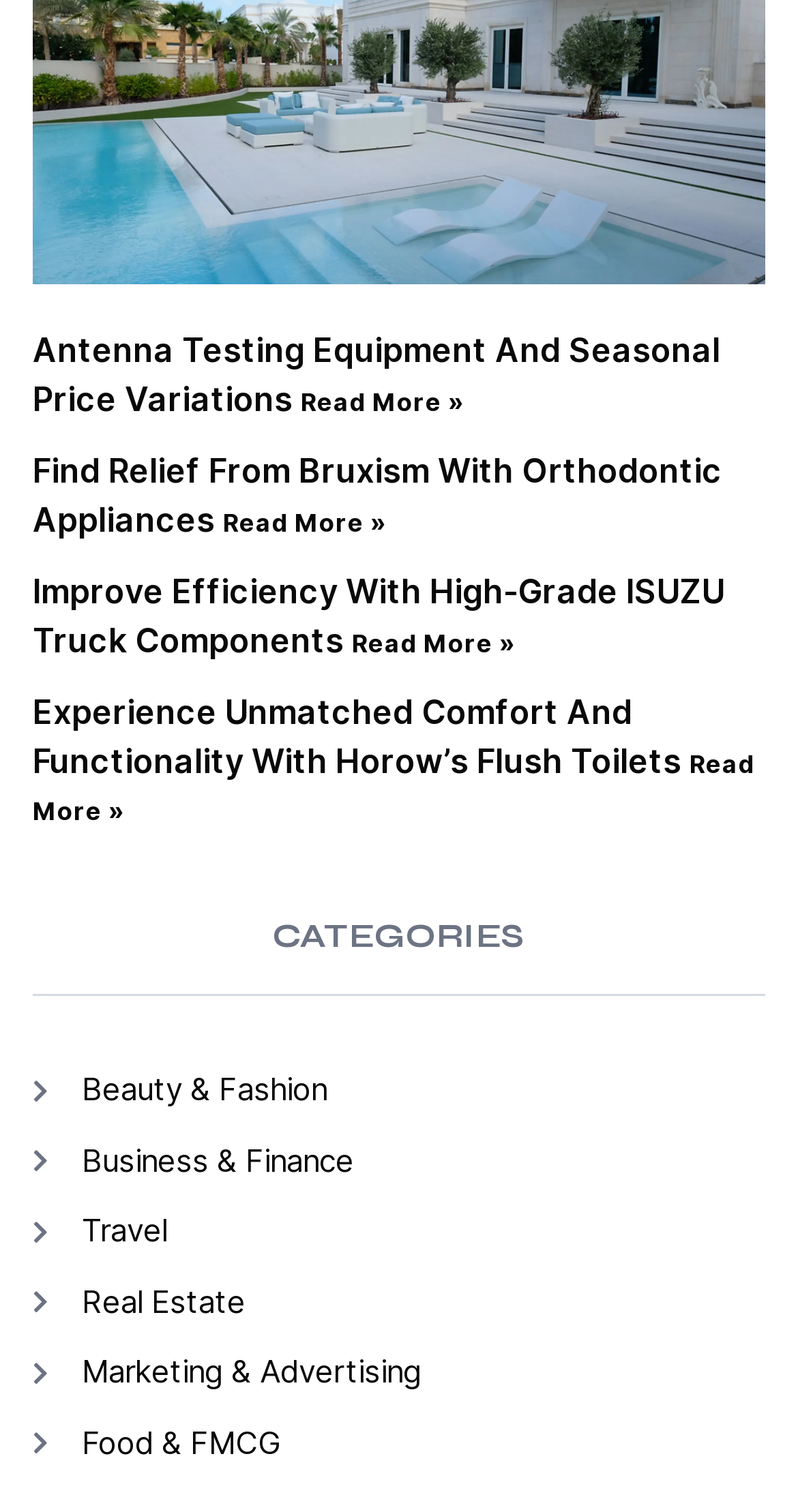Can you pinpoint the bounding box coordinates for the clickable element required for this instruction: "Visit the 'INDEKS' page"? The coordinates should be four float numbers between 0 and 1, i.e., [left, top, right, bottom].

None